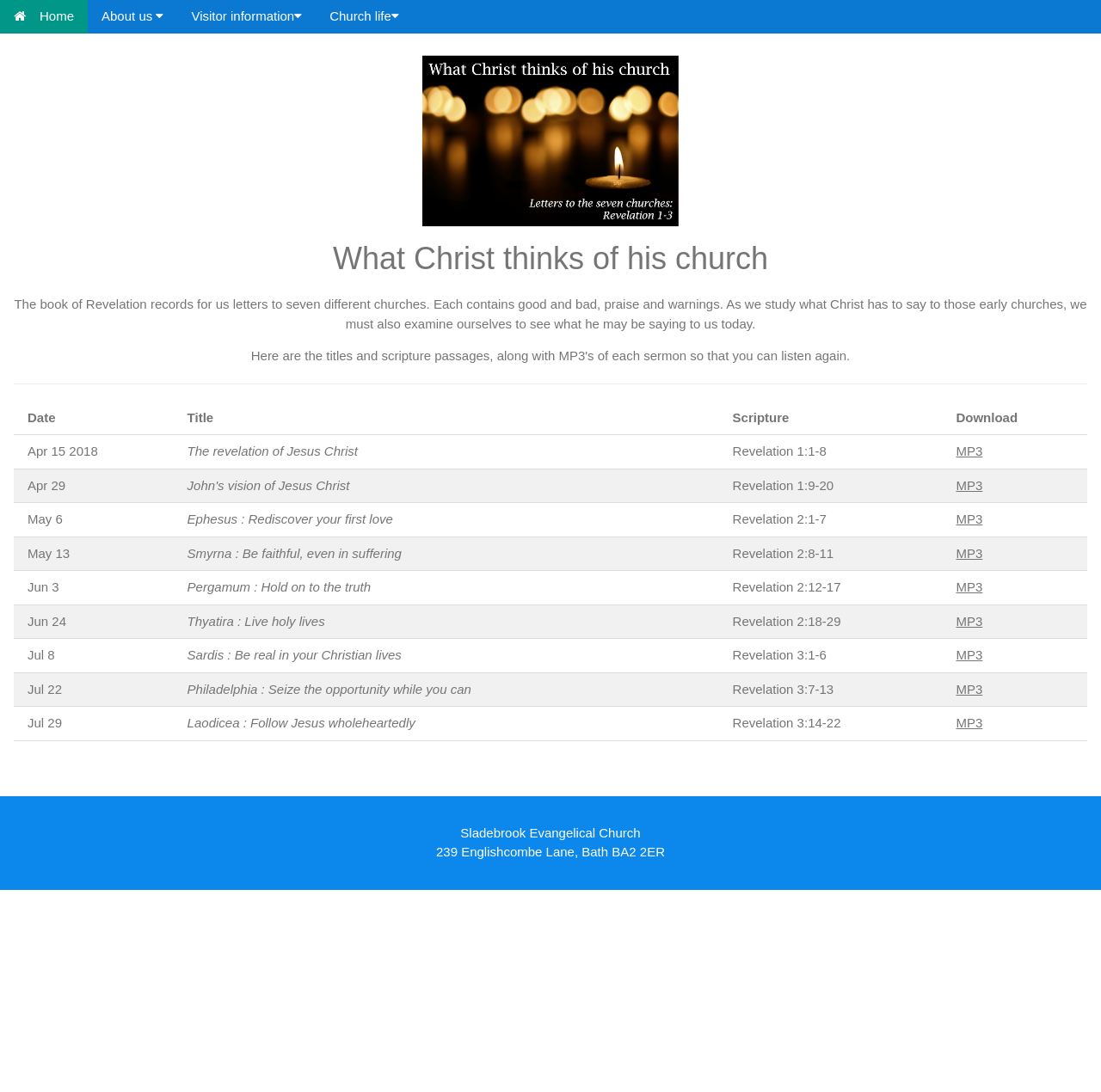Please identify the bounding box coordinates of the area I need to click to accomplish the following instruction: "Click the Home button".

[0.0, 0.0, 0.08, 0.03]